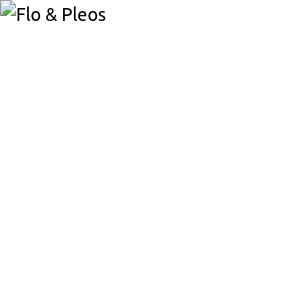Reply to the question with a single word or phrase:
Are friends involved in the narrative?

Yes